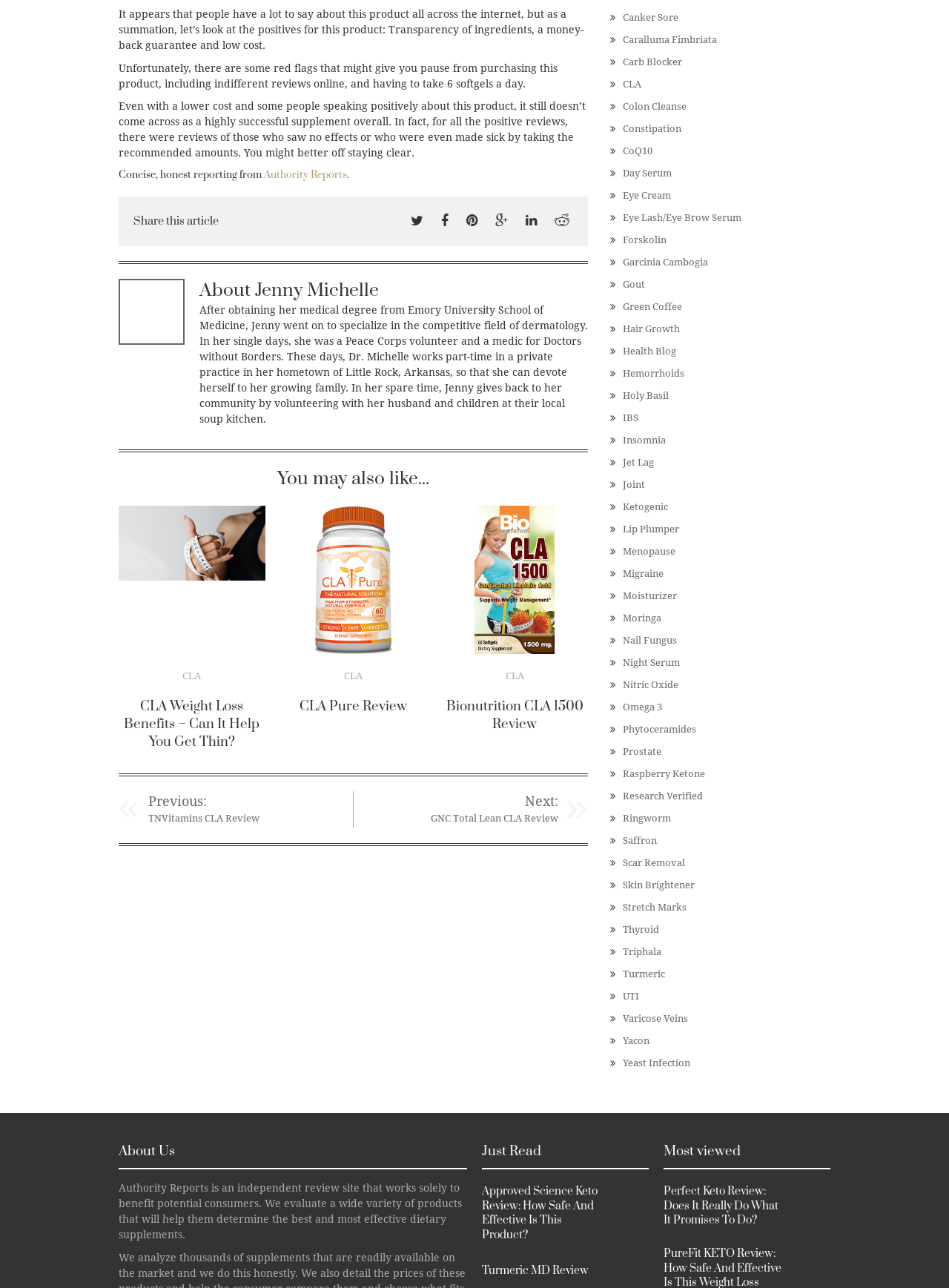Find the bounding box coordinates of the element I should click to carry out the following instruction: "Share this article".

[0.141, 0.166, 0.23, 0.177]